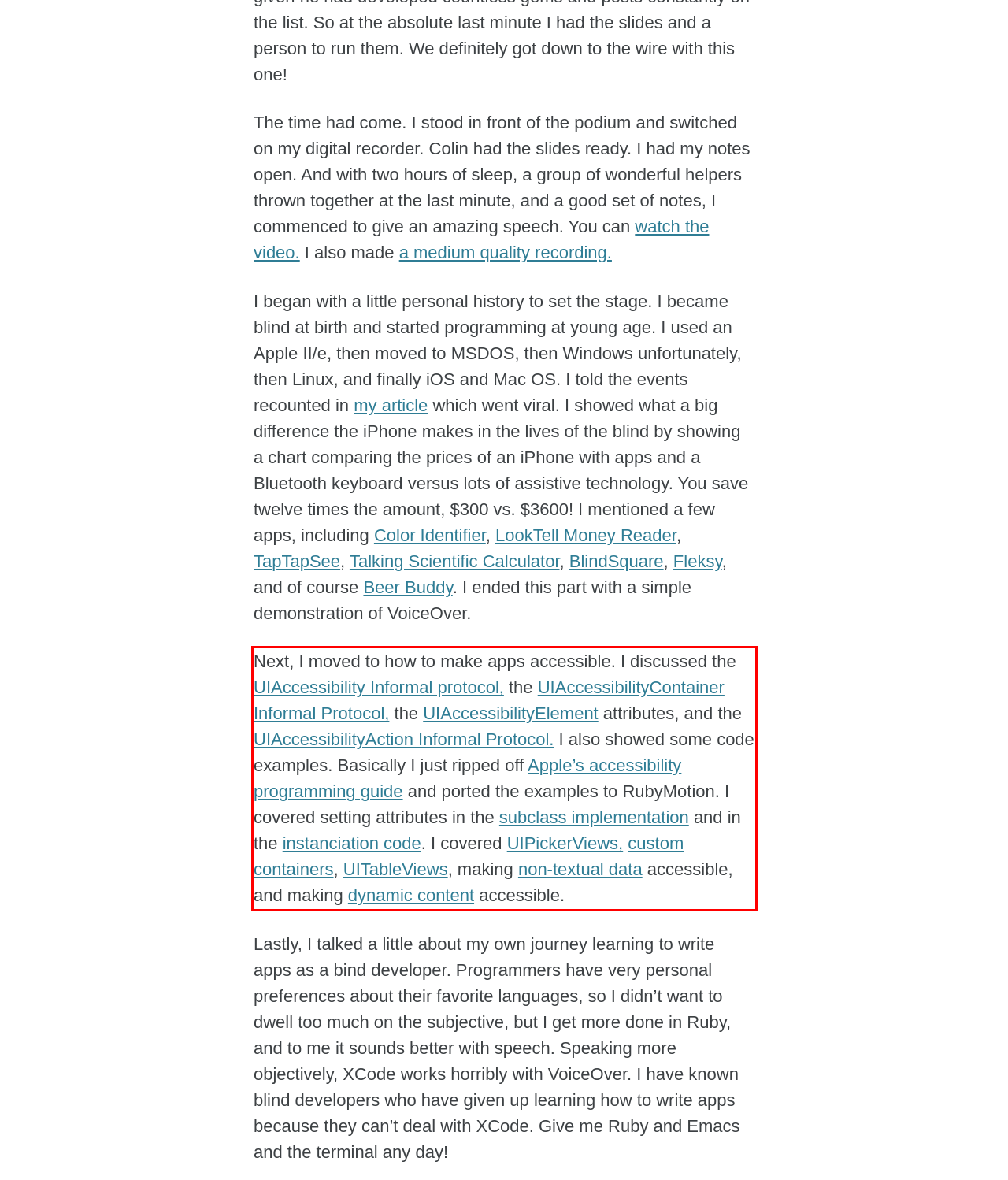You have a screenshot of a webpage, and there is a red bounding box around a UI element. Utilize OCR to extract the text within this red bounding box.

Next, I moved to how to make apps accessible. I discussed the UIAccessibility Informal protocol, the UIAccessibilityContainer Informal Protocol, the UIAccessibilityElement attributes, and the UIAccessibilityAction Informal Protocol. I also showed some code examples. Basically I just ripped off Apple’s accessibility programming guide and ported the examples to RubyMotion. I covered setting attributes in the subclass implementation and in the instanciation code. I covered UIPickerViews, custom containers, UITableViews, making non-textual data accessible, and making dynamic content accessible.